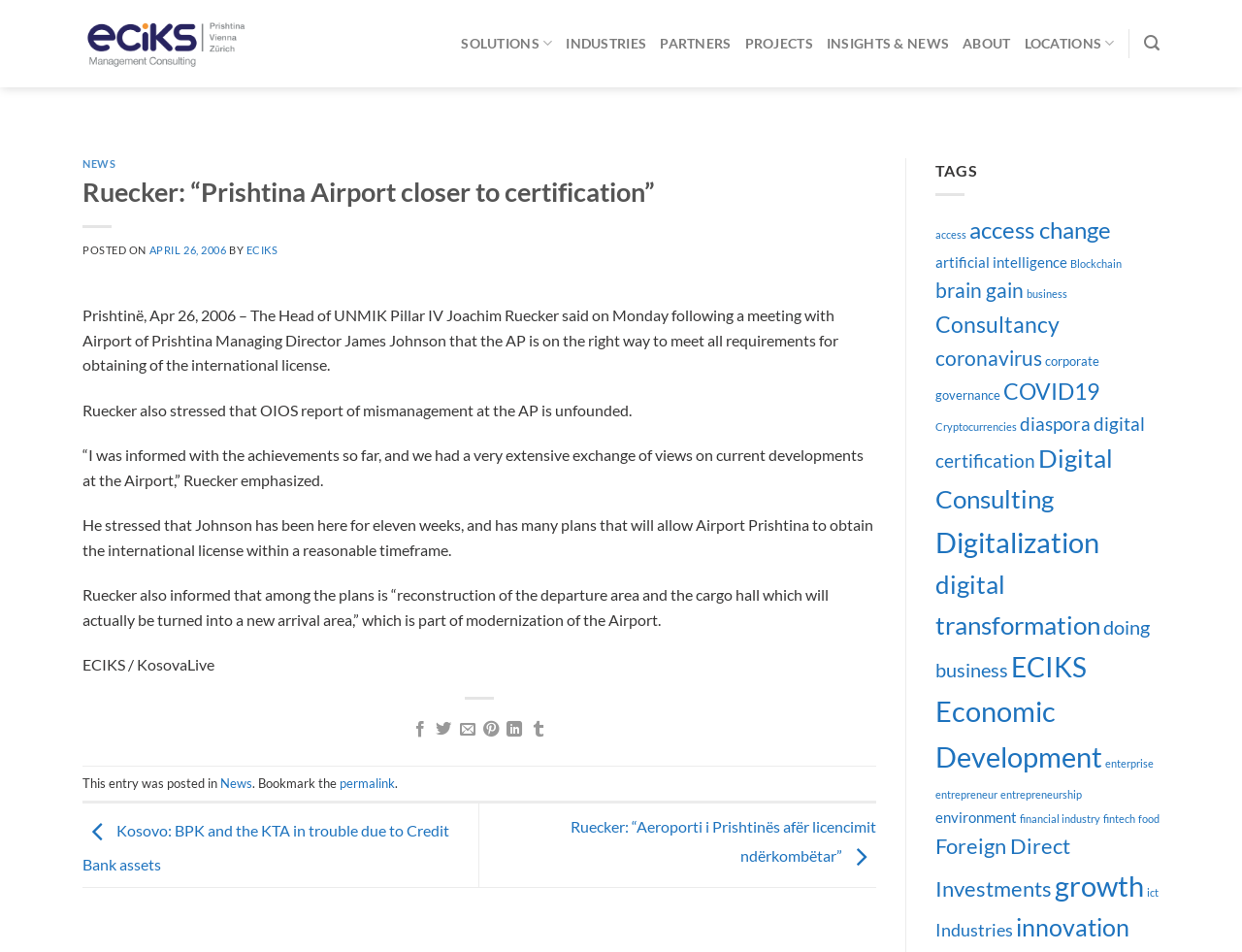Please identify the bounding box coordinates of the element I should click to complete this instruction: 'Read the article posted on April 26, 2006'. The coordinates should be given as four float numbers between 0 and 1, like this: [left, top, right, bottom].

[0.12, 0.256, 0.182, 0.269]